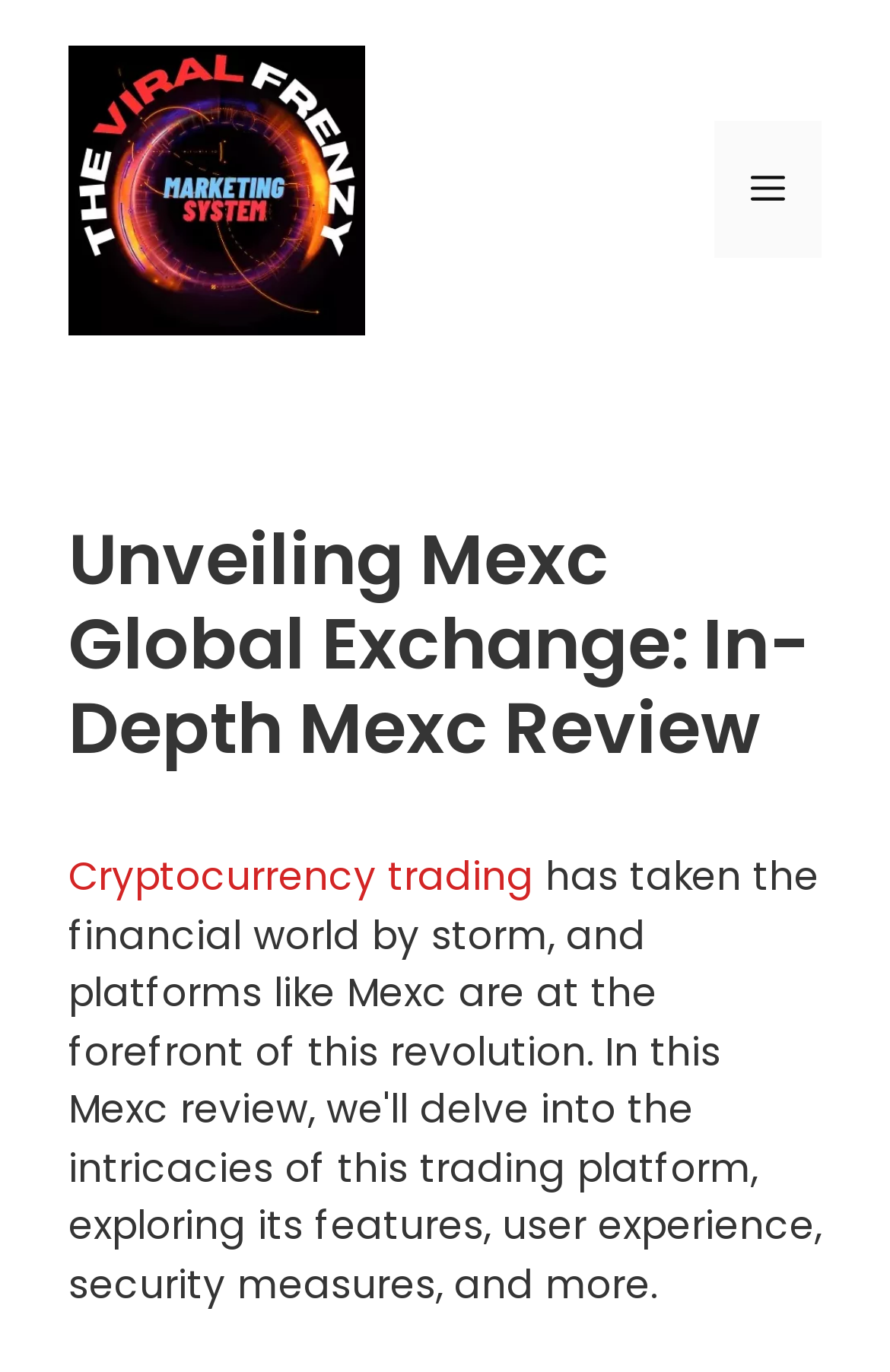What is the related topic to cryptocurrency mentioned on the webpage?
Refer to the image and provide a one-word or short phrase answer.

Trading